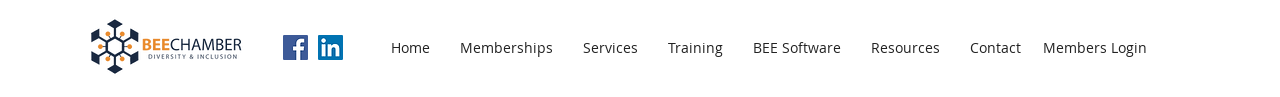How many options are available in the navigation bar?
Look at the image and answer the question with a single word or phrase.

9